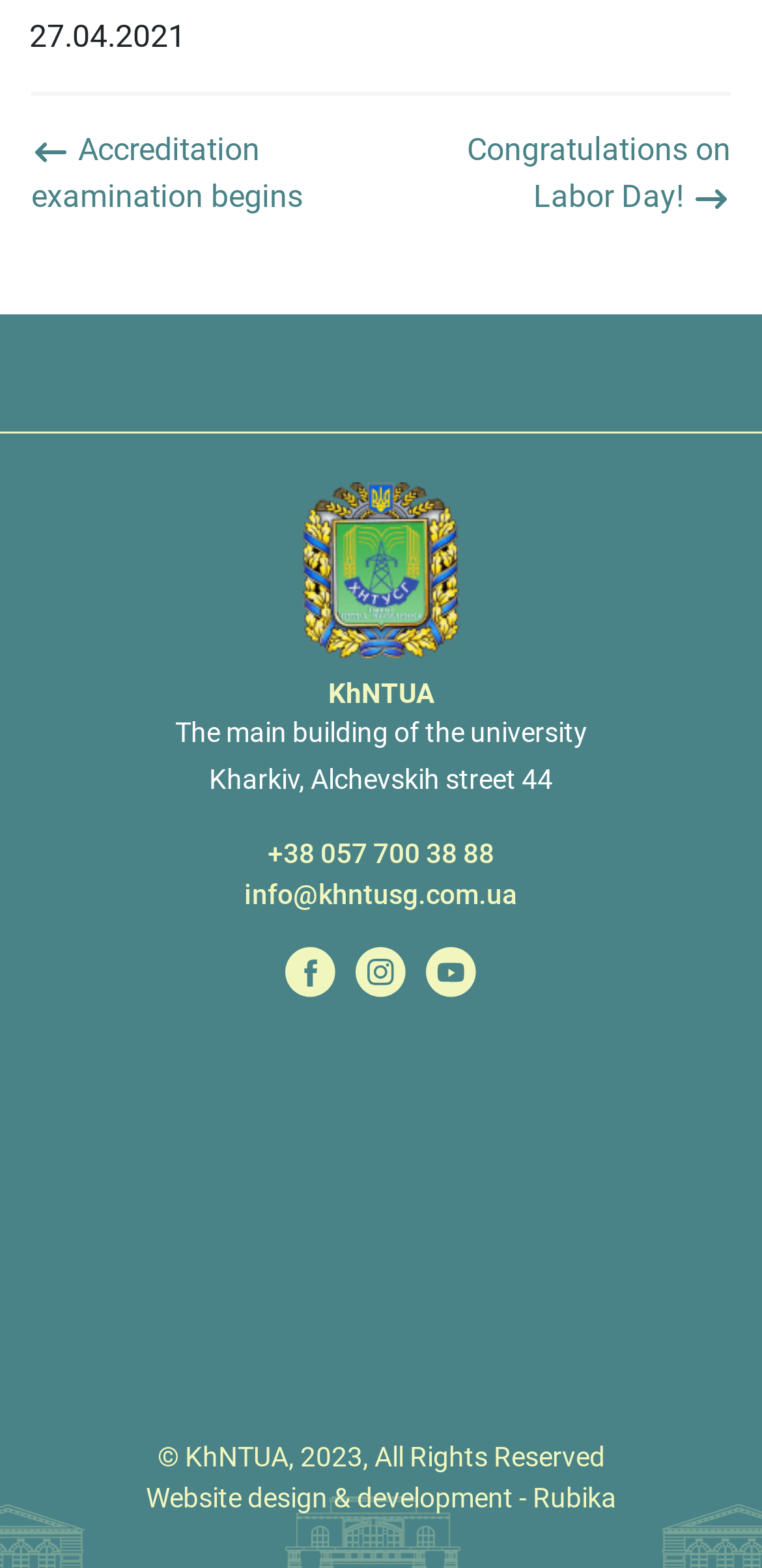Predict the bounding box coordinates of the area that should be clicked to accomplish the following instruction: "Call +38 057 700 38 88". The bounding box coordinates should consist of four float numbers between 0 and 1, i.e., [left, top, right, bottom].

[0.321, 0.532, 0.679, 0.558]